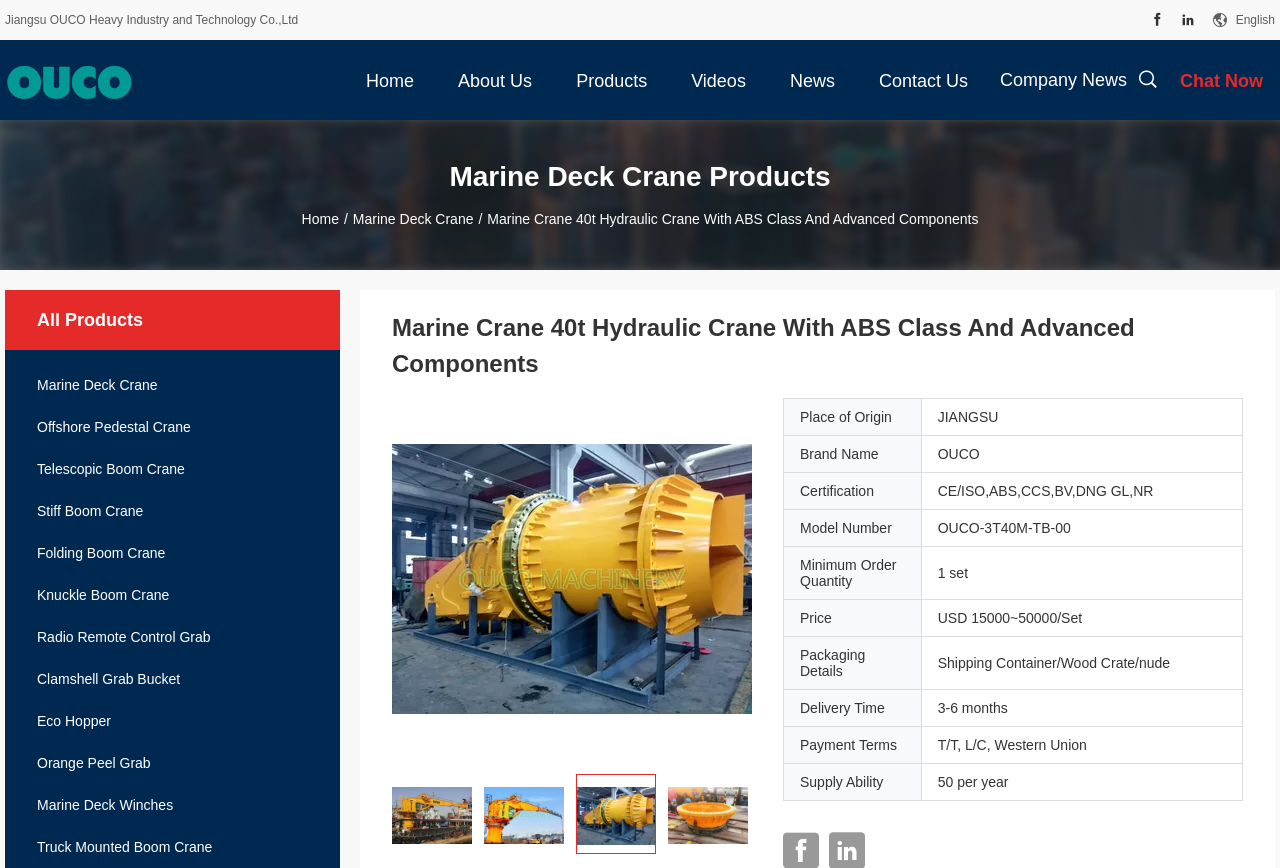Extract the main heading from the webpage content.

Marine Crane 40t Hydraulic Crane With ABS Class And Advanced Components